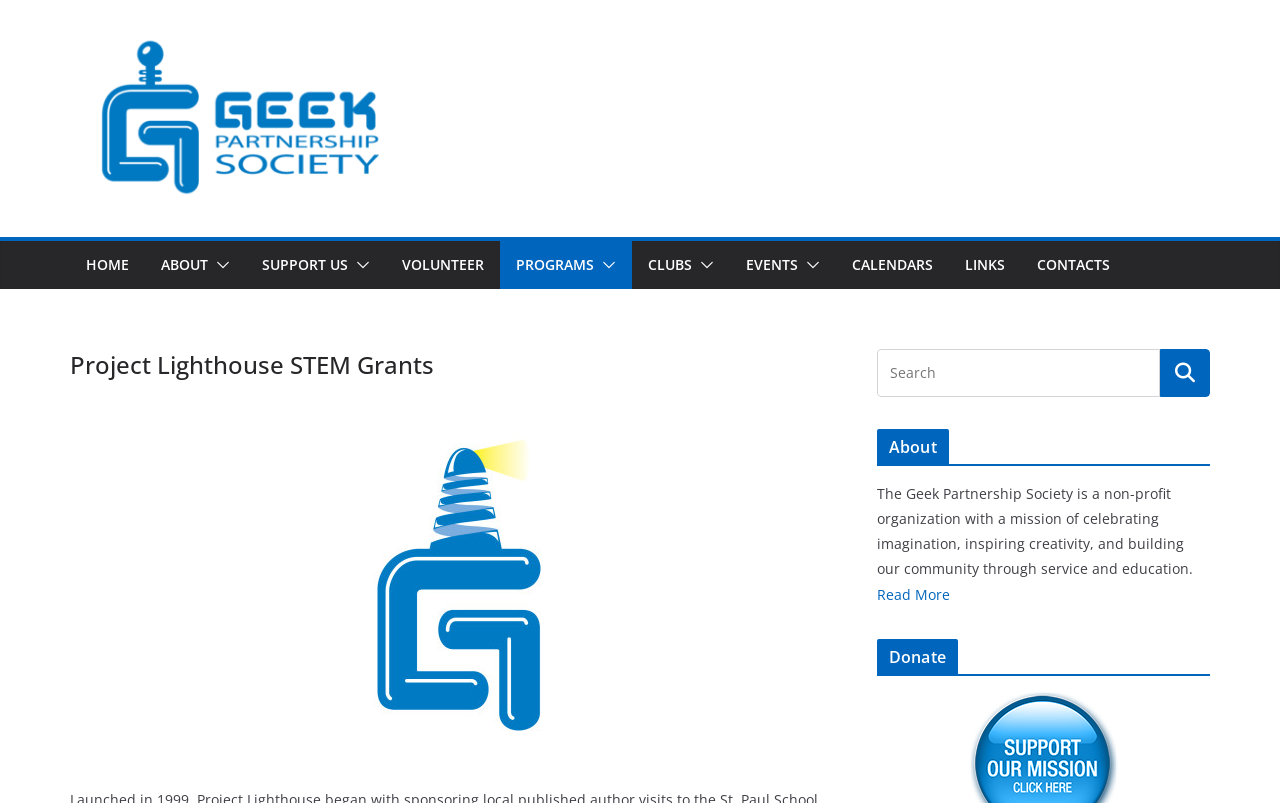Please identify the bounding box coordinates of the element's region that should be clicked to execute the following instruction: "Search for something". The bounding box coordinates must be four float numbers between 0 and 1, i.e., [left, top, right, bottom].

[0.685, 0.434, 0.906, 0.494]